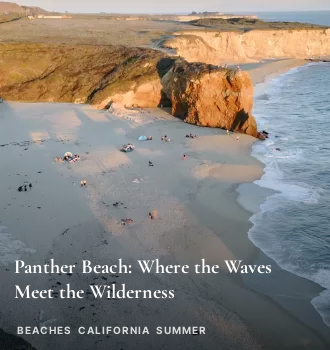Offer a detailed explanation of the image.

The image captures a stunning aerial view of Panther Beach, a beautiful coastal destination in California where the natural landscape harmoniously meets the ocean. Soft waves caress the sandy shore, while dramatic cliffs rise in the background, creating a picturesque contrast. Beachgoers can be seen enjoying the serene environment, some nestled on the sand, enhancing the lively yet tranquil atmosphere of this popular summer spot. The accompanying text emphasizes the beach's appeal, highlighting its reputation as a place where nature's beauty comes alive, inviting visitors to experience the splendor of California's coastline.